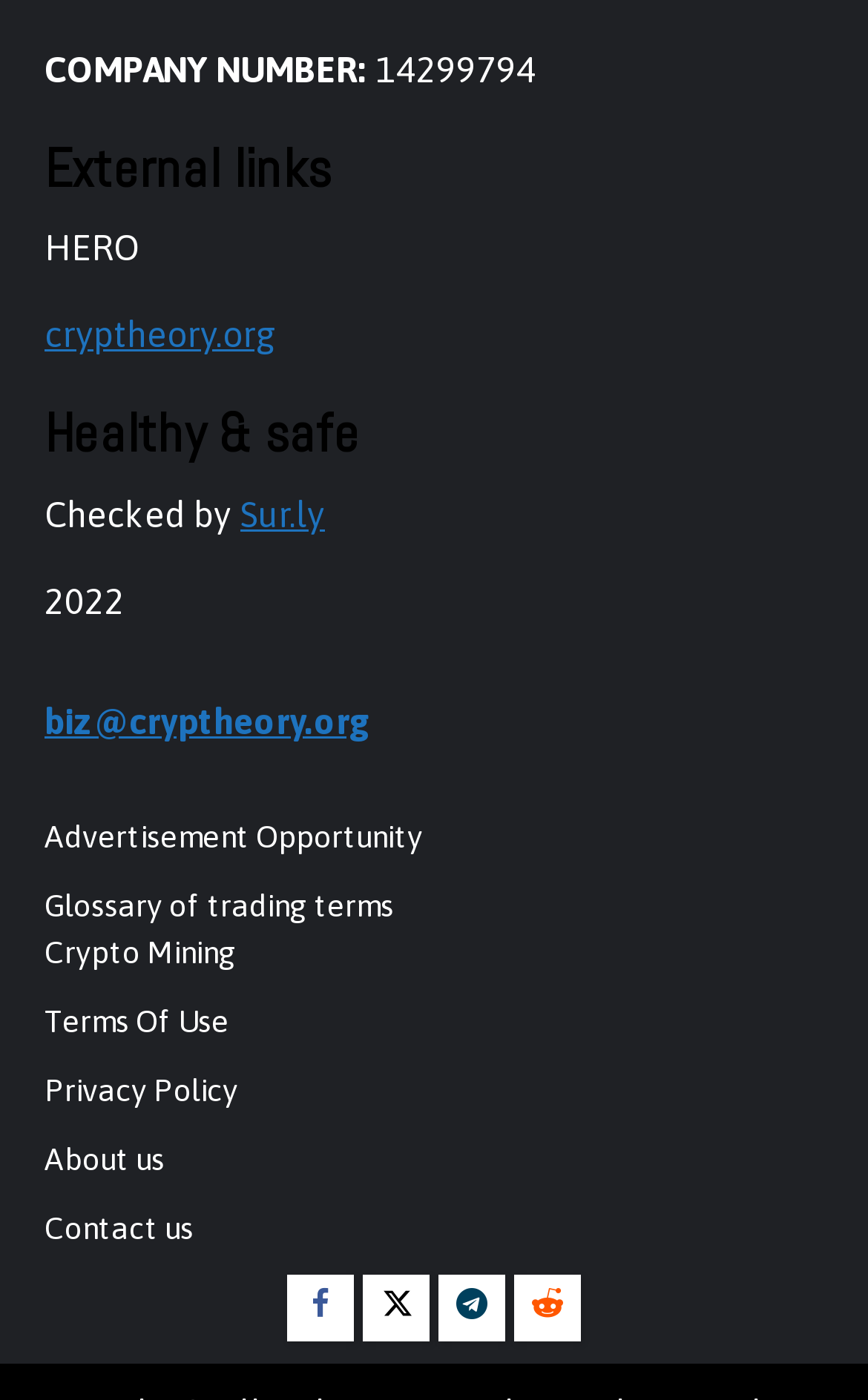What year is mentioned on the webpage?
Using the information from the image, provide a comprehensive answer to the question.

The year 2022 is mentioned in the middle section of the webpage, where it is displayed as a standalone text '2022'.